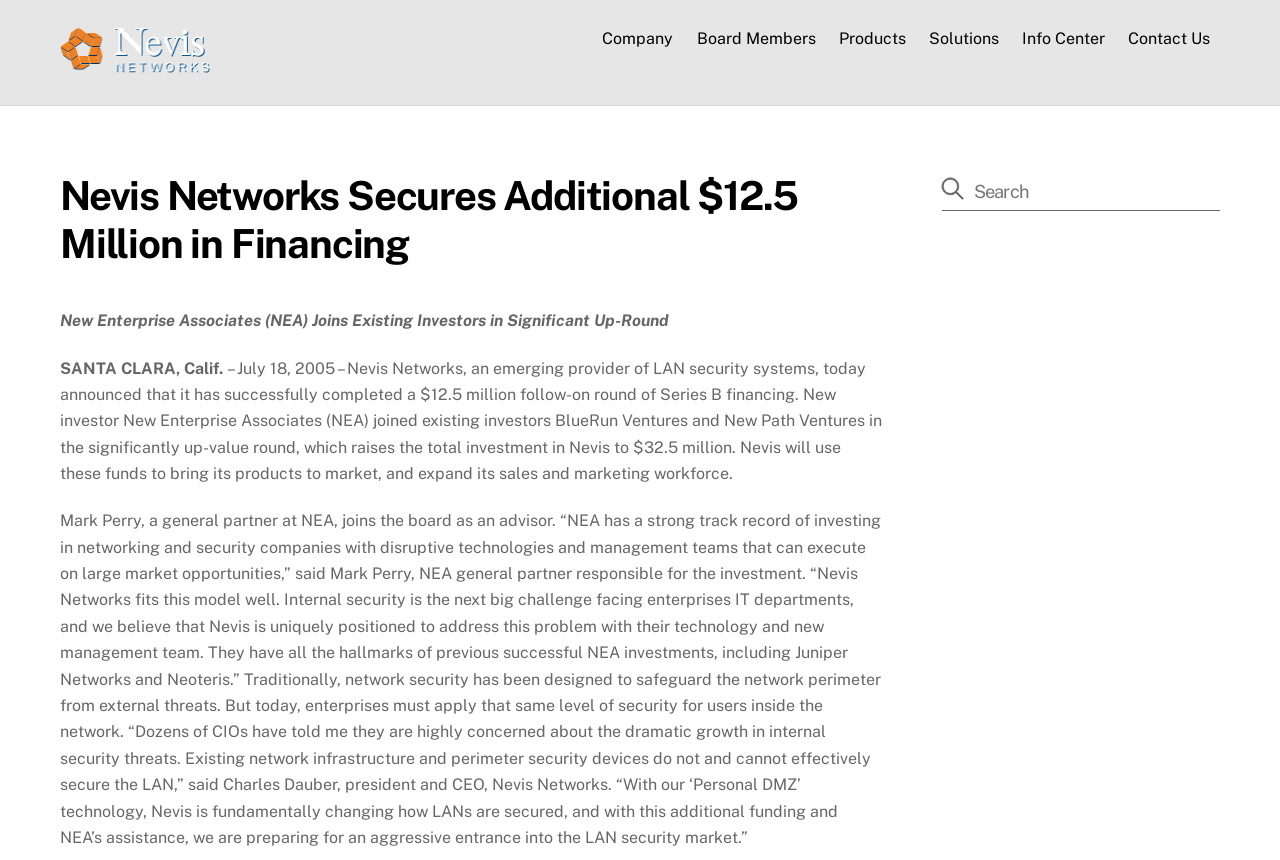What is the function of the textbox at the top-right corner?
Ensure your answer is thorough and detailed.

I found this information by looking at the top-right corner of the webpage, where there is a textbox with a label 'Search'.